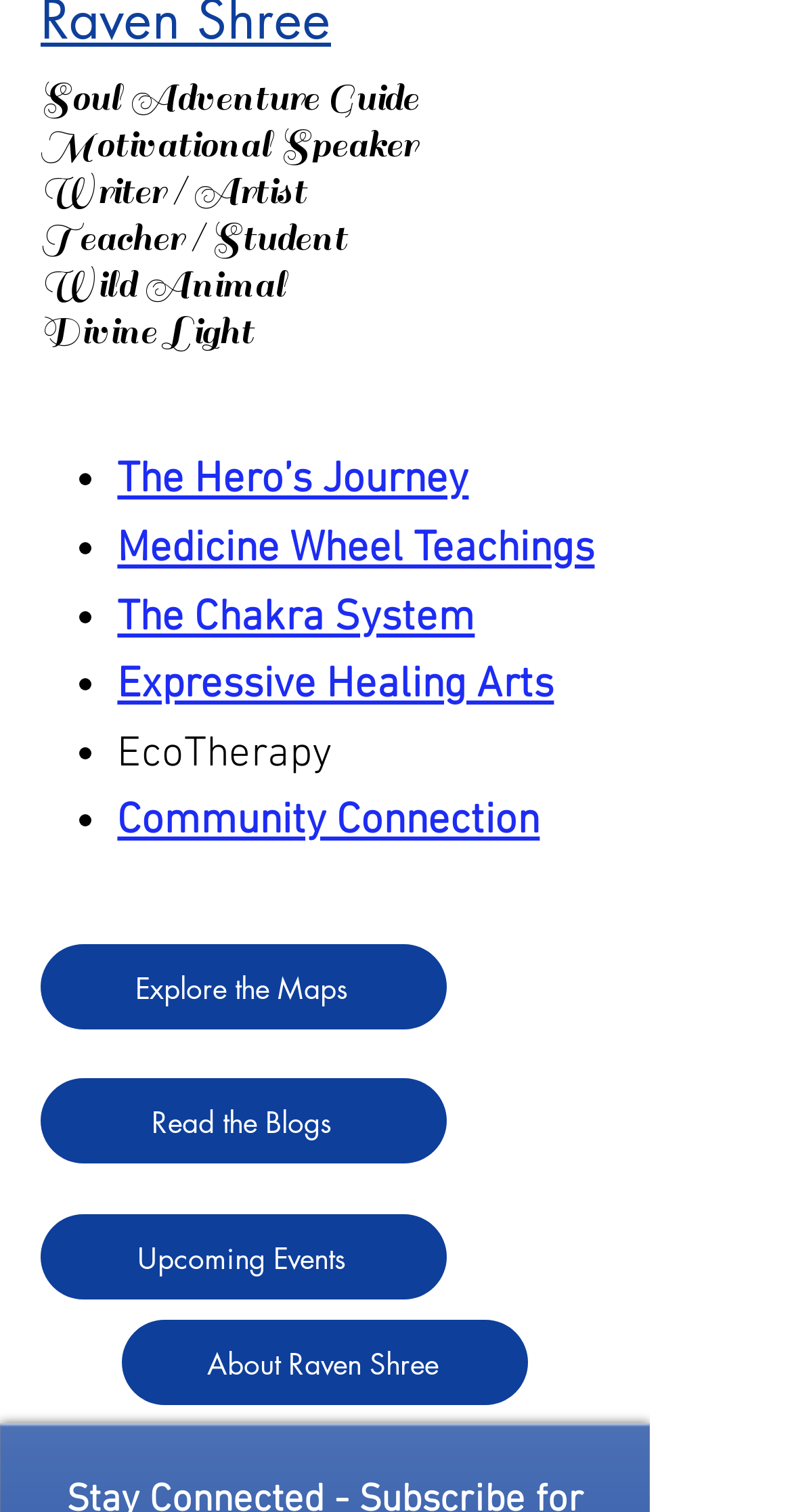Please specify the bounding box coordinates of the region to click in order to perform the following instruction: "Click on The Hero’s Journey".

[0.148, 0.301, 0.592, 0.335]